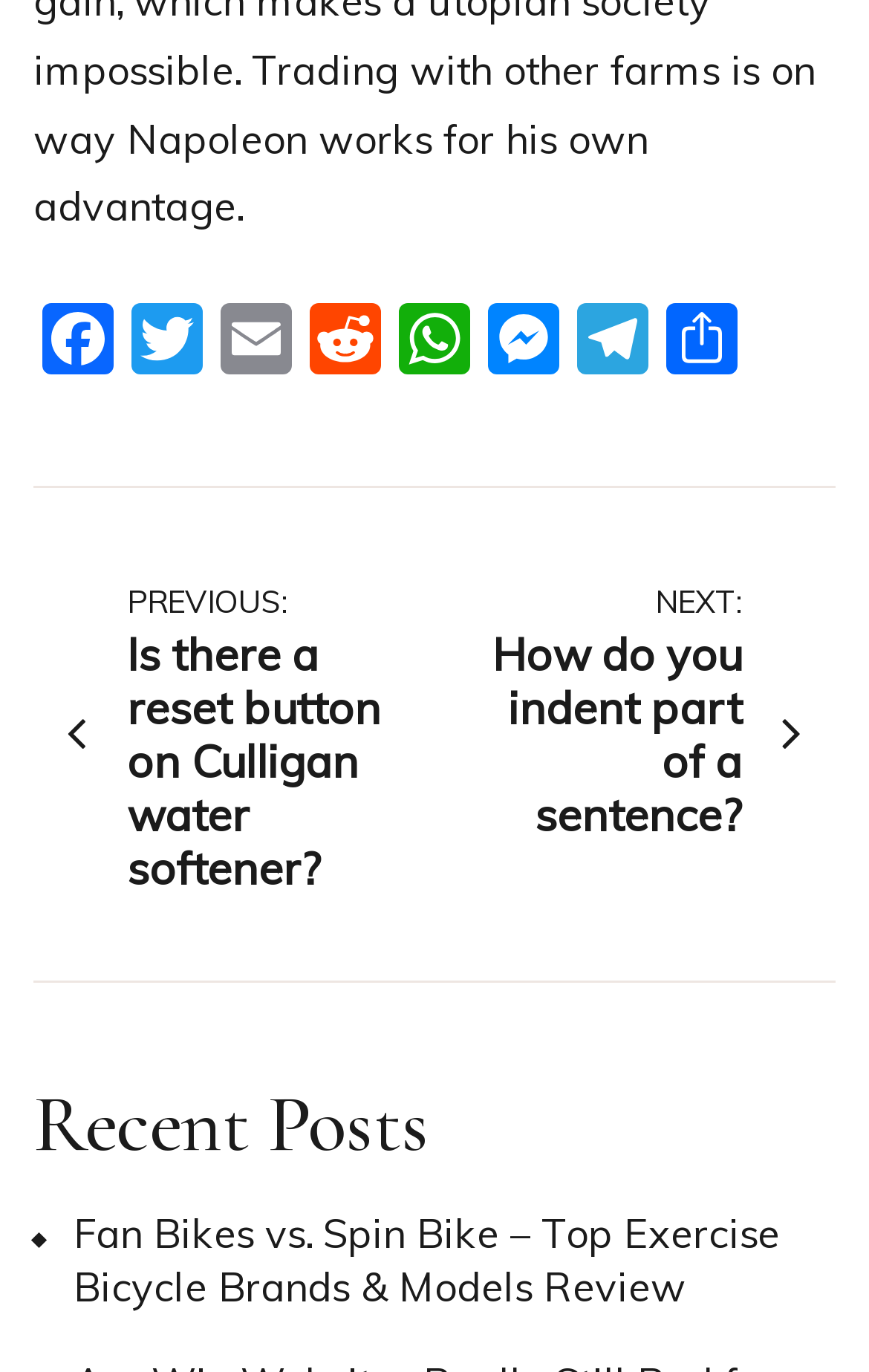Please identify the bounding box coordinates of the area I need to click to accomplish the following instruction: "Share on Facebook".

[0.038, 0.221, 0.141, 0.279]